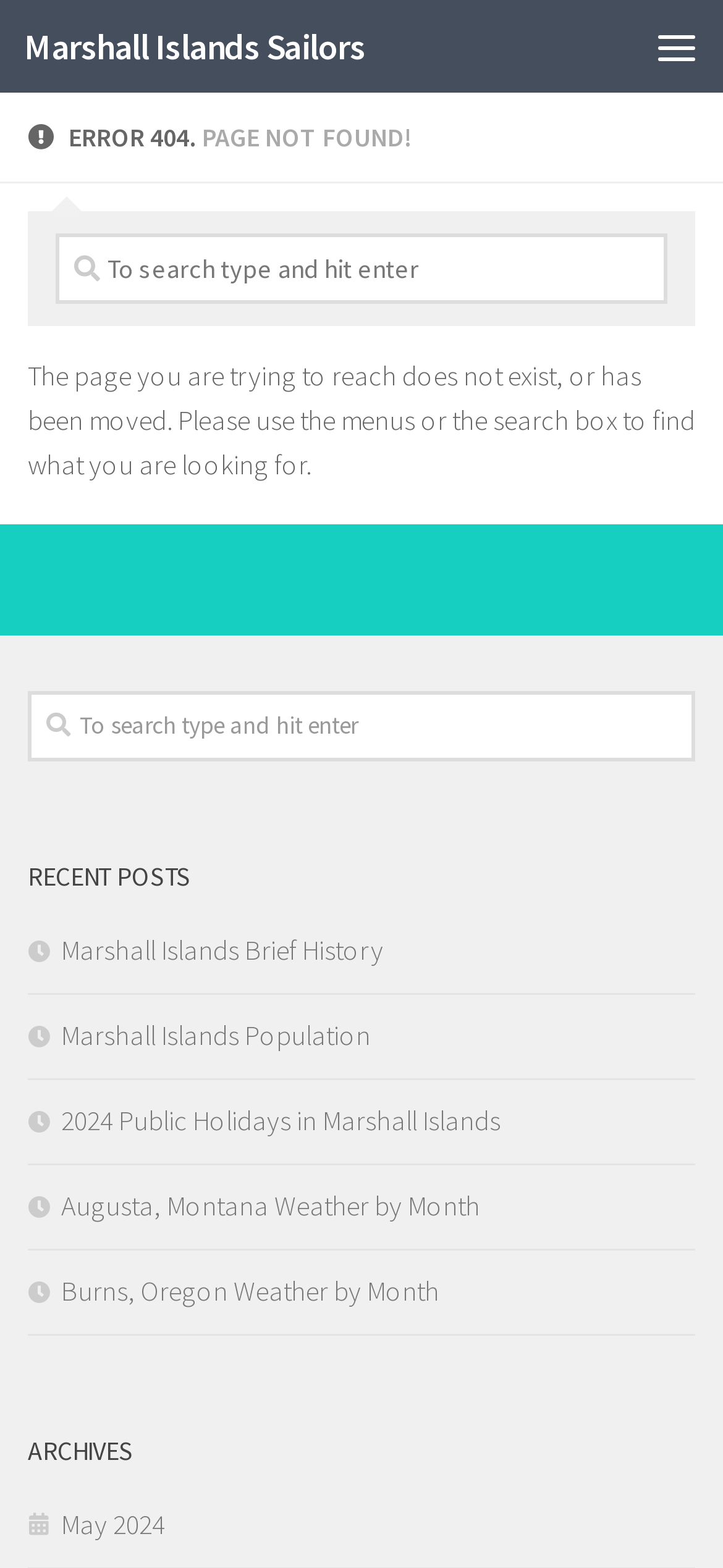Determine the bounding box coordinates of the section to be clicked to follow the instruction: "Click on the Marshall Islands Sailors link". The coordinates should be given as four float numbers between 0 and 1, formatted as [left, top, right, bottom].

[0.033, 0.0, 0.505, 0.059]